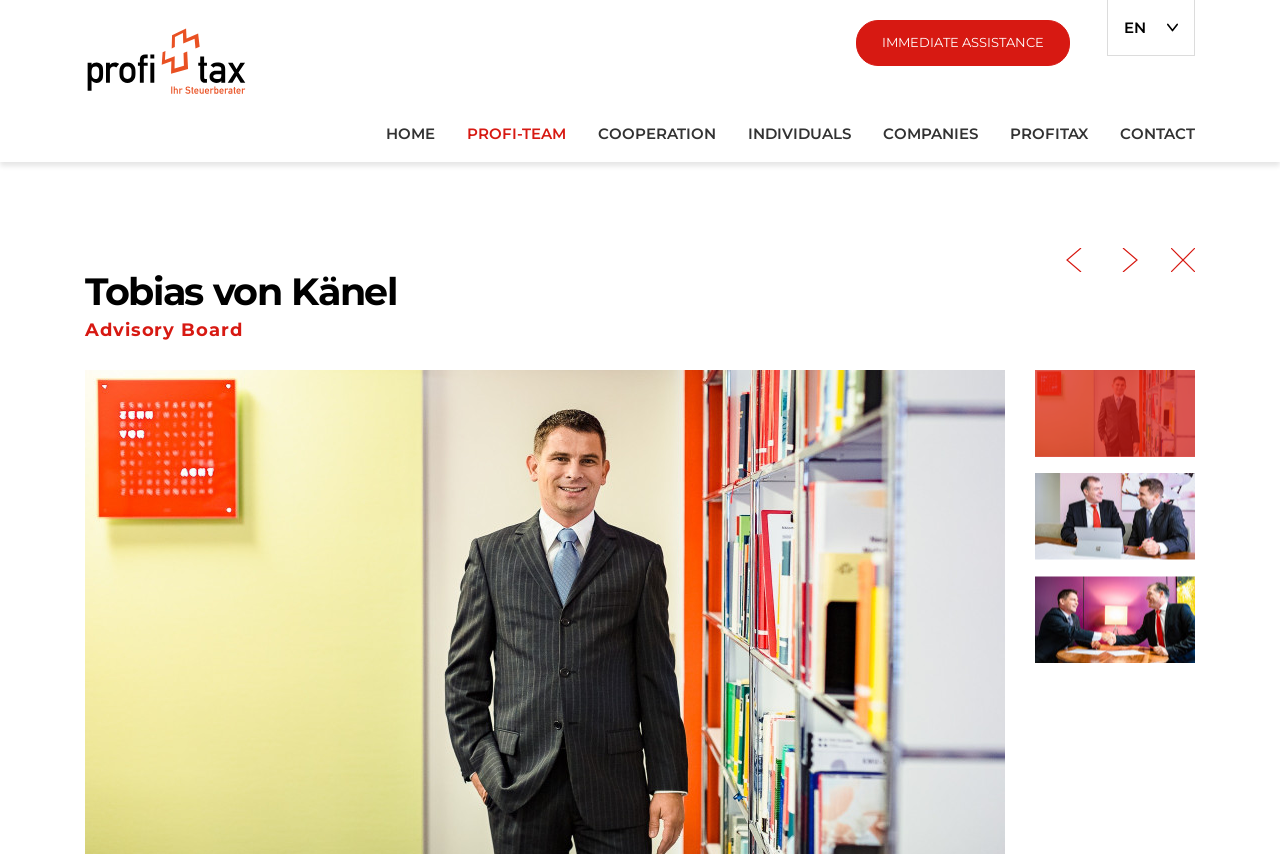Using the elements shown in the image, answer the question comprehensively: How many links are there in the team member section?

There are 3 links in the team member section, which are 'Vorheriges Teammitglied', 'Nächstes Teammitglied', and 'Zurück zur Übersicht'.